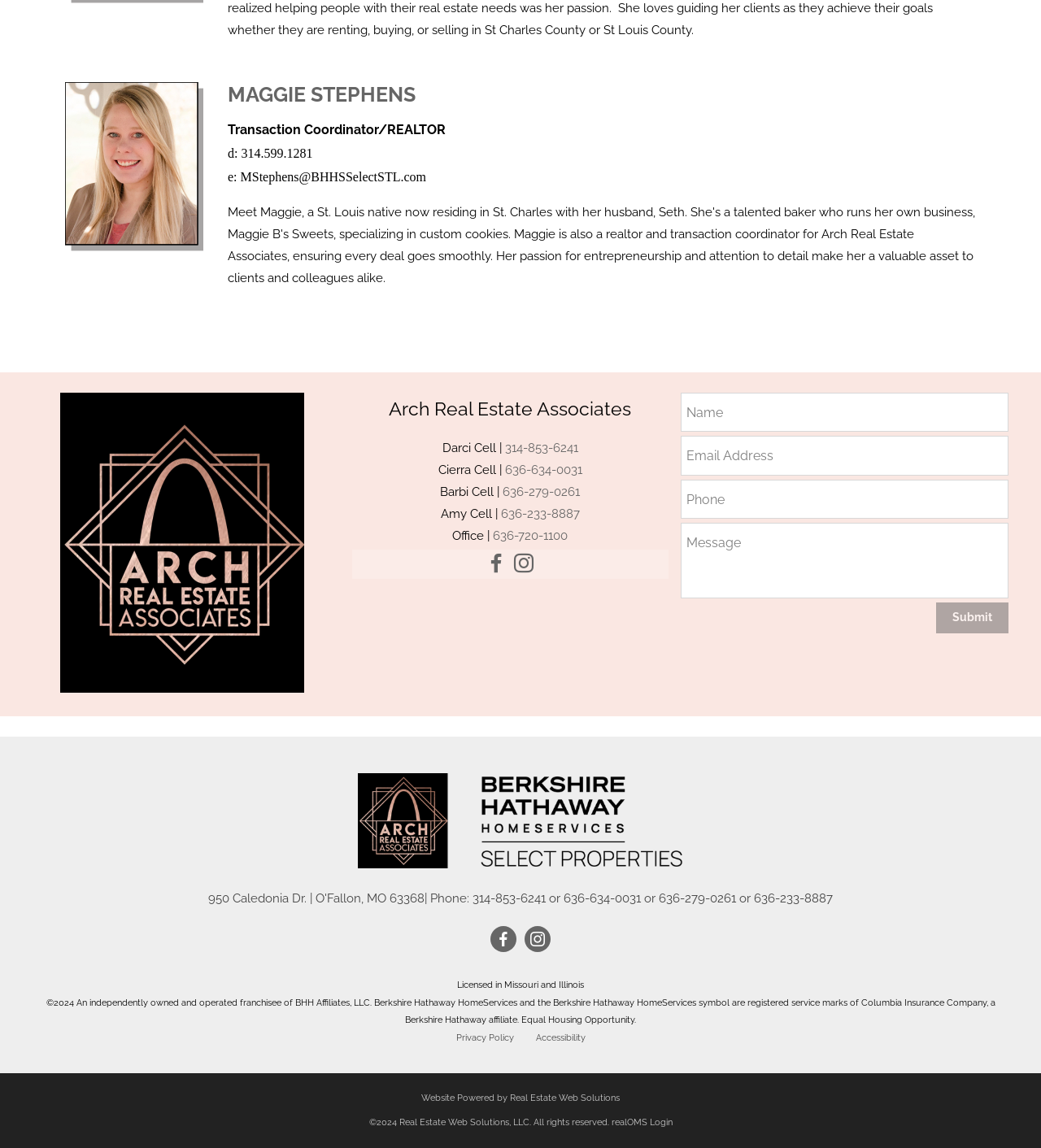What is the name of the realtor?
Analyze the screenshot and provide a detailed answer to the question.

The name of the realtor can be found in the heading element on the webpage, which reads 'MAGGIE STEPHENS'.